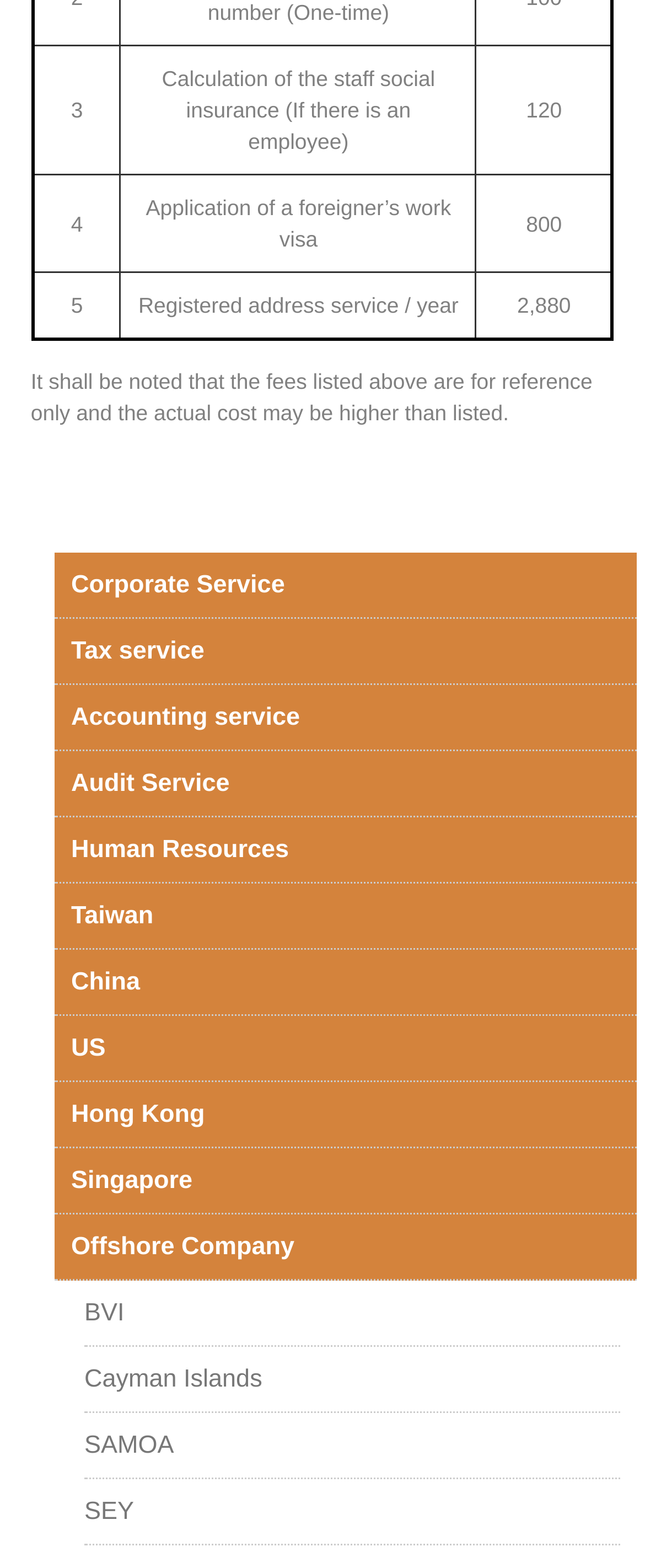Provide a brief response using a word or short phrase to this question:
What is the cost of 'Registered address service / year'?

2,880